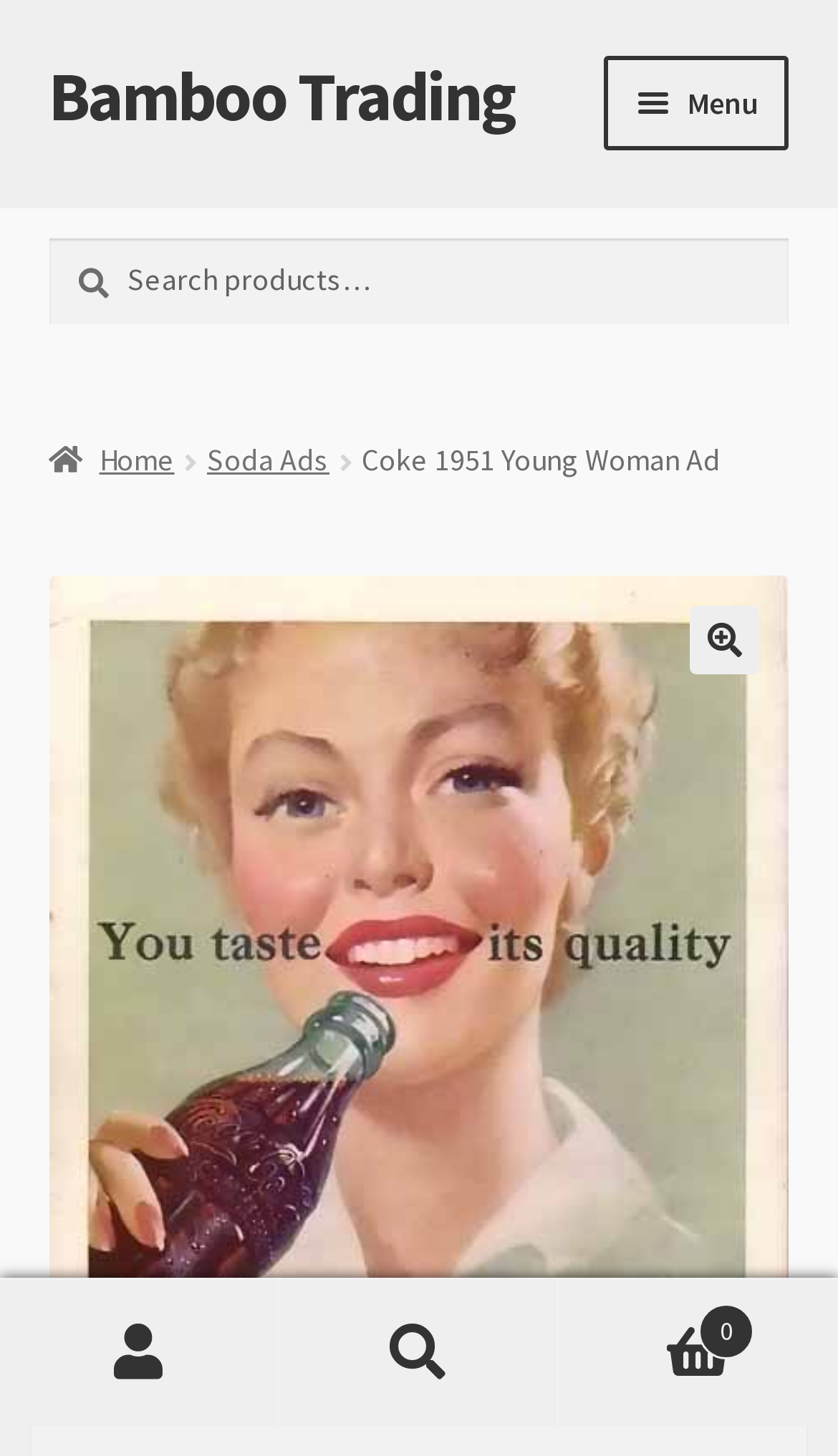Give a detailed account of the webpage.

This webpage is about a vintage advertisement from 1951 featuring a young woman, specifically for Coca-Cola, and is hosted on the Bamboo Trading website. 

At the top left corner, there are two "Skip to" links, one for navigation and one for content. Next to them is a link to the Bamboo Trading website. 

To the right of these links is the primary navigation menu, which includes buttons for Home, Cart, Checkout, Contact, Policies, and a message apologizing for some inconvenience. 

Below the navigation menu, there is a complementary section that spans the entire width of the page. 

Within this section, there is a search bar on the left side, accompanied by a "Search for:" label and a search button. 

Below the search bar, there is a breadcrumbs navigation menu, which shows the path from the Home page to the current page, "Soda Ads", and finally to the specific advertisement, "Coke 1951 Young Woman Ad". 

On the right side of the breadcrumbs menu, there is a link with an icon, possibly for sharing or bookmarking the page. 

At the bottom of the page, there are three links: one for My Account, one for Search, and one for Cart, which indicates that the cart is currently empty. 

Finally, there is another search bar at the very bottom of the page, which is similar to the one above.